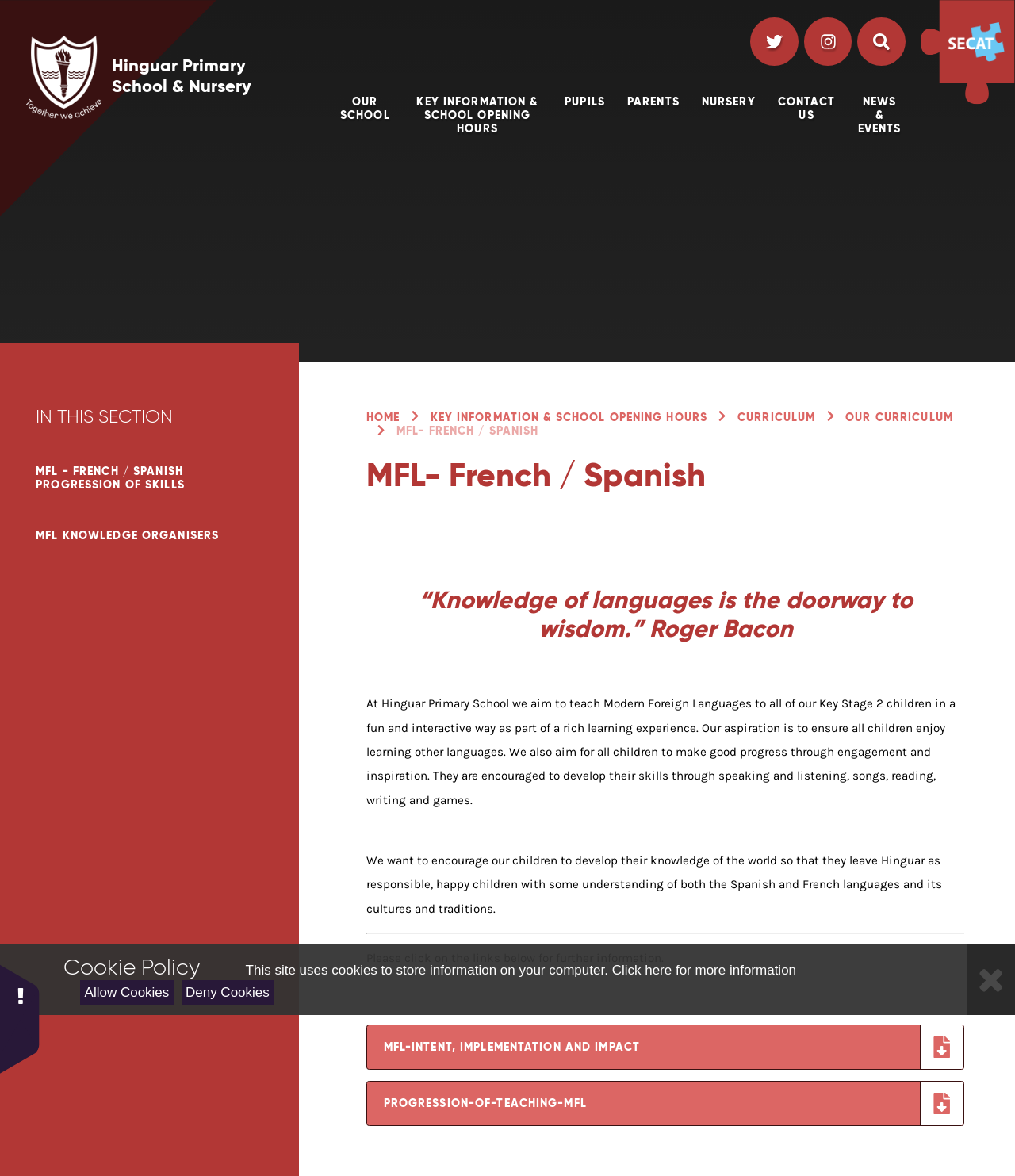Given the following UI element description: "Click here for more information", find the bounding box coordinates in the webpage screenshot.

[0.603, 0.818, 0.784, 0.831]